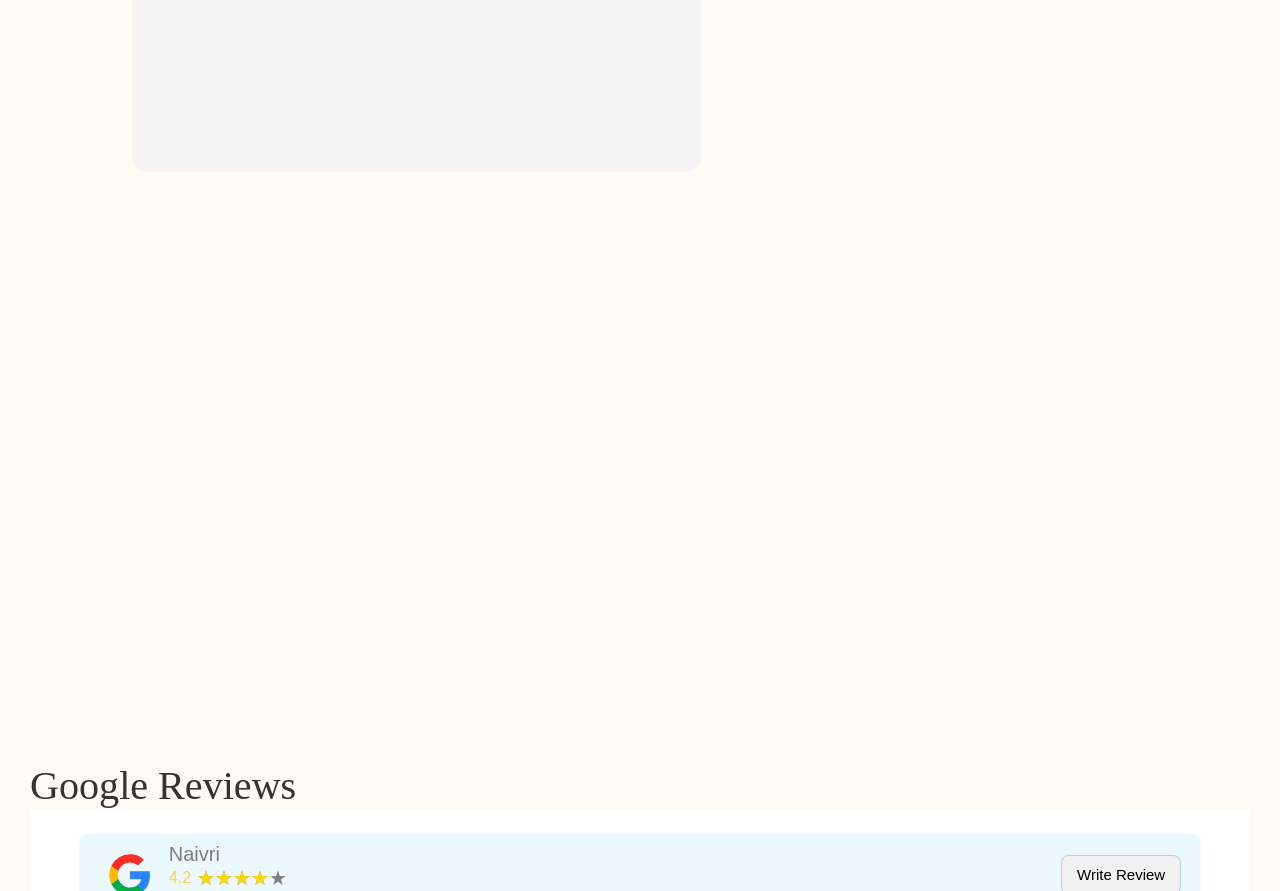Please respond to the question using a single word or phrase:
What is the discount label for Winfun Light 'N Sounds Sorter Treehouse?

On Sale